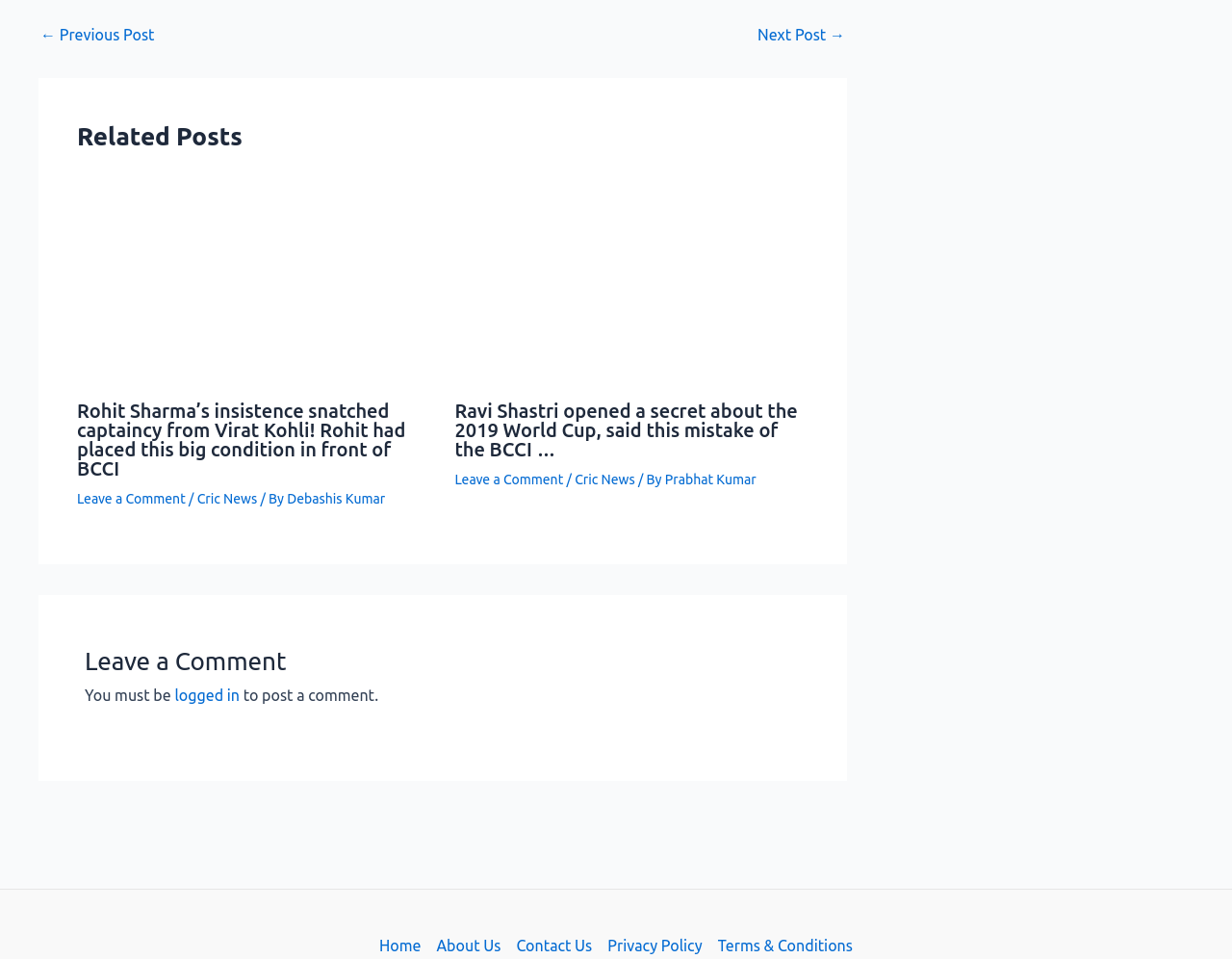Show the bounding box coordinates for the element that needs to be clicked to execute the following instruction: "Click on BUSINESS menu". Provide the coordinates in the form of four float numbers between 0 and 1, i.e., [left, top, right, bottom].

None